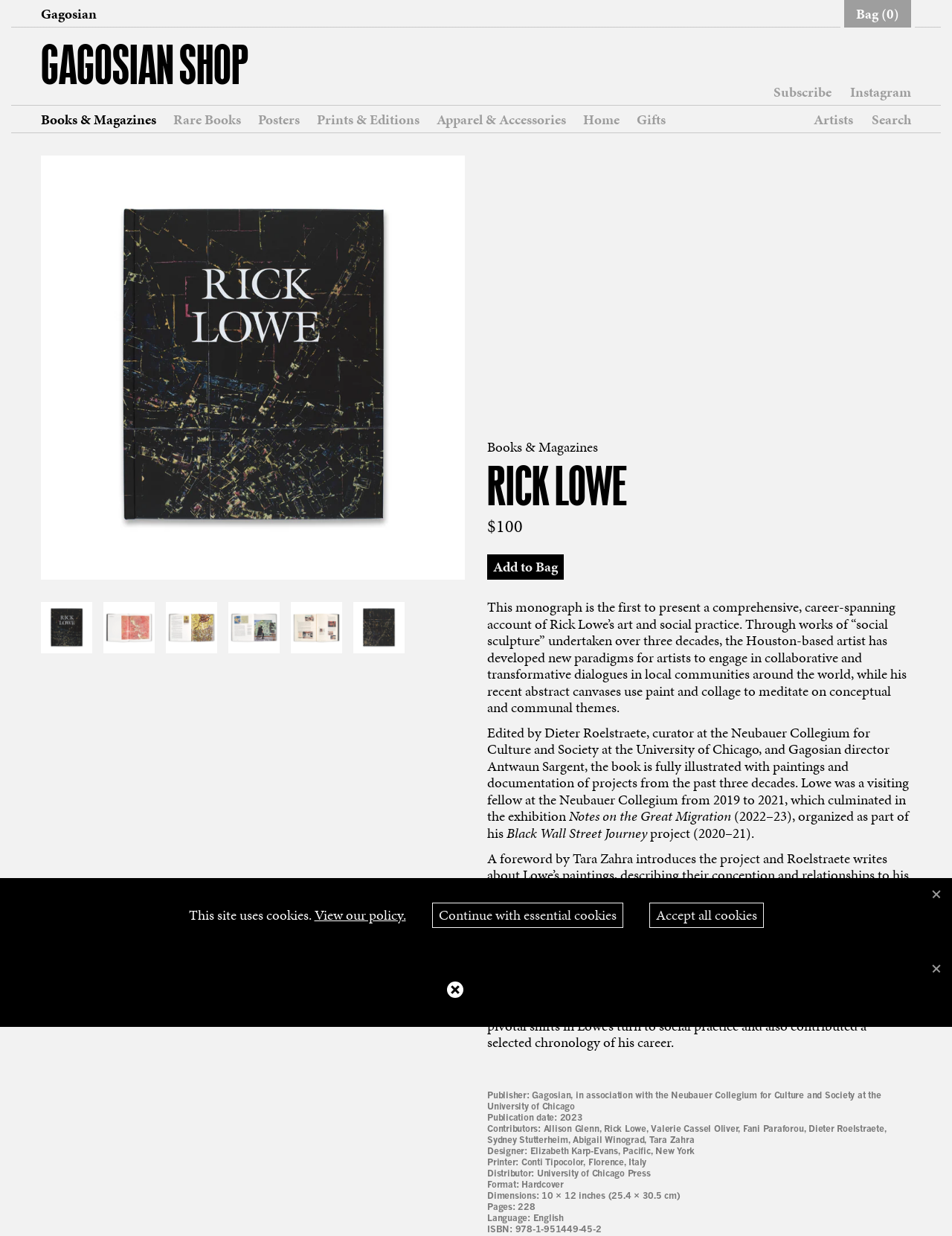Give the bounding box coordinates for this UI element: "Posters". The coordinates should be four float numbers between 0 and 1, arranged as [left, top, right, bottom].

[0.271, 0.09, 0.315, 0.103]